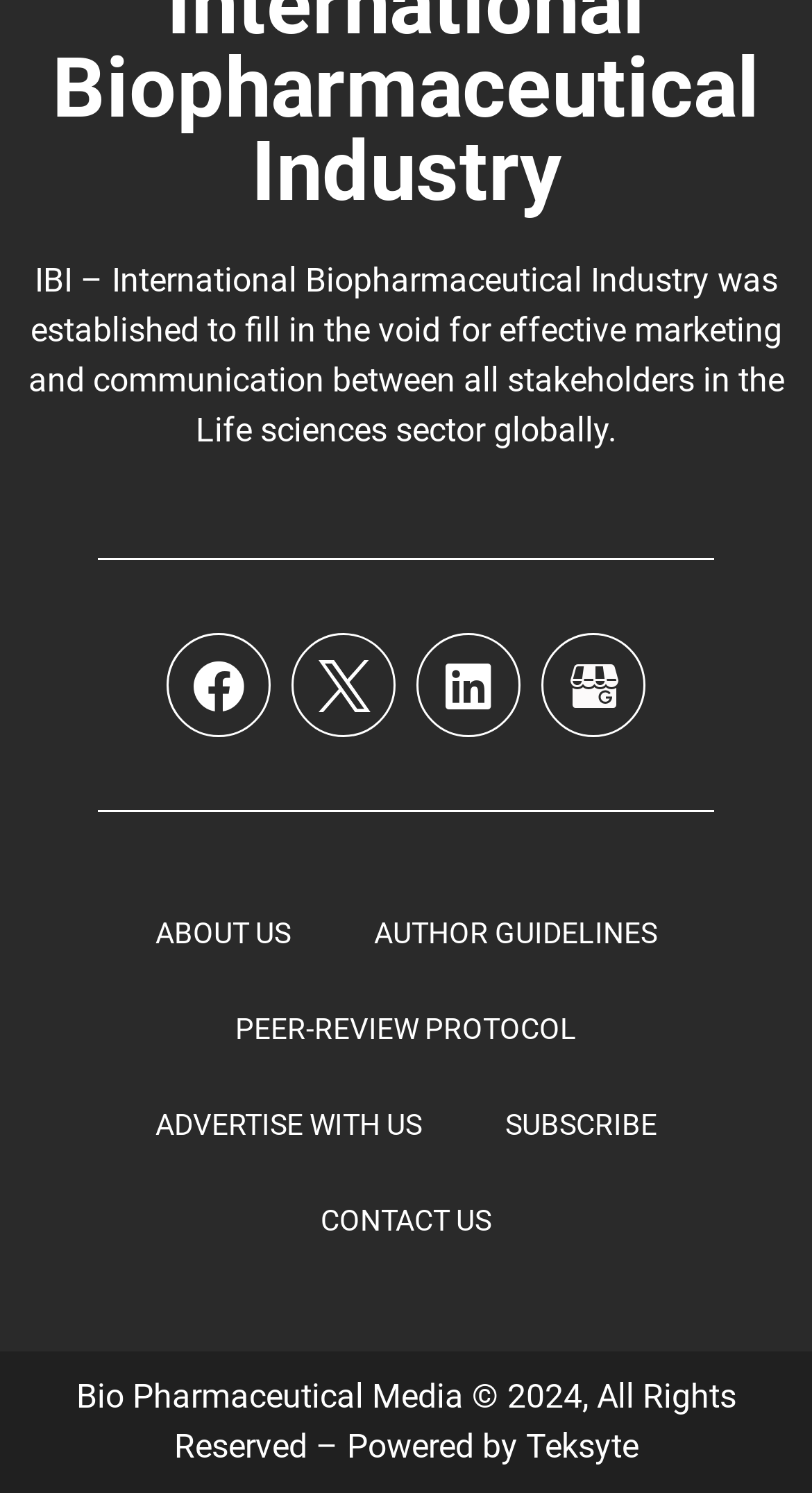What is the purpose of the organization?
Refer to the image and respond with a one-word or short-phrase answer.

Marketing and communication